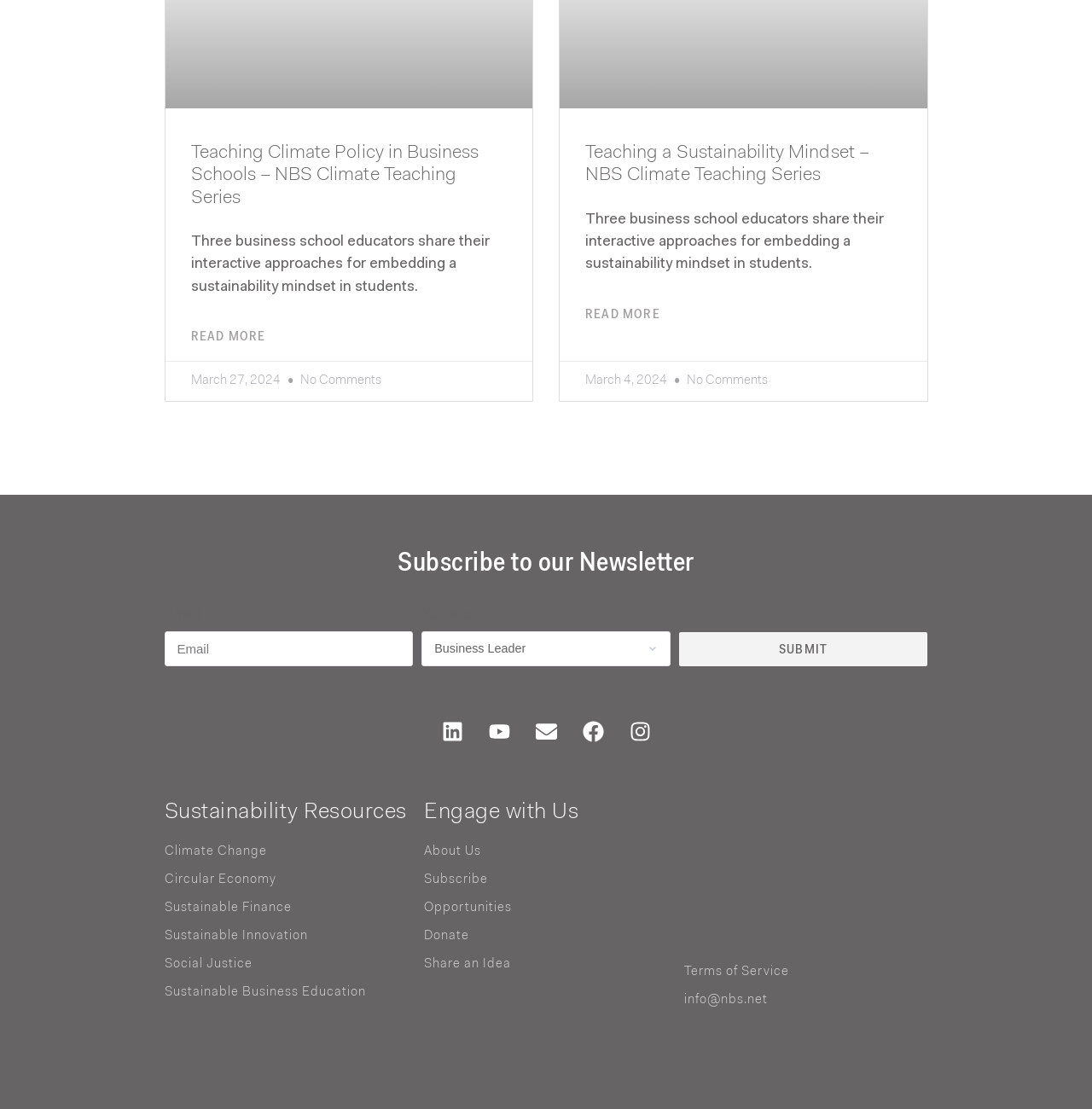Locate and provide the bounding box coordinates for the HTML element that matches this description: "info@makfinity.com".

None